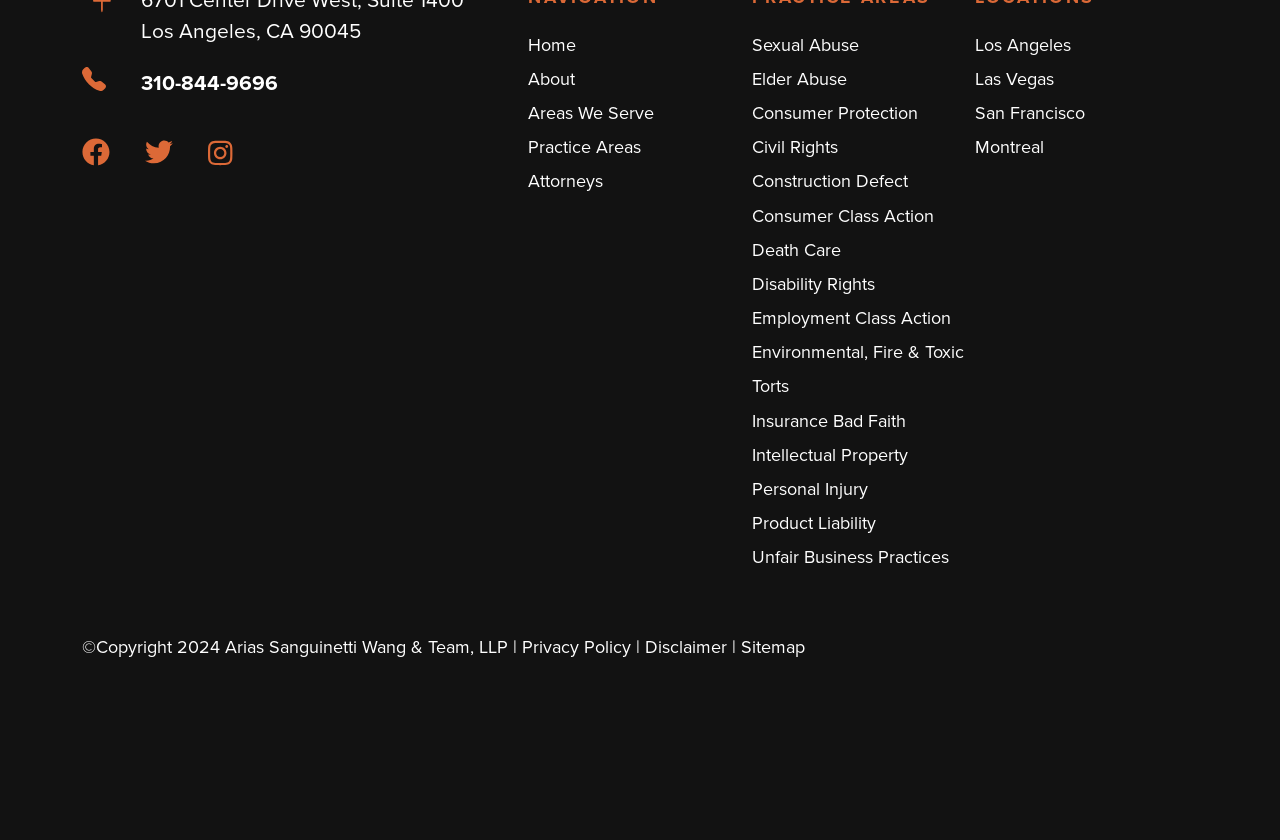Using the provided description: "Environmental, Fire & Toxic Torts", find the bounding box coordinates of the corresponding UI element. The output should be four float numbers between 0 and 1, in the format [left, top, right, bottom].

[0.587, 0.404, 0.753, 0.476]